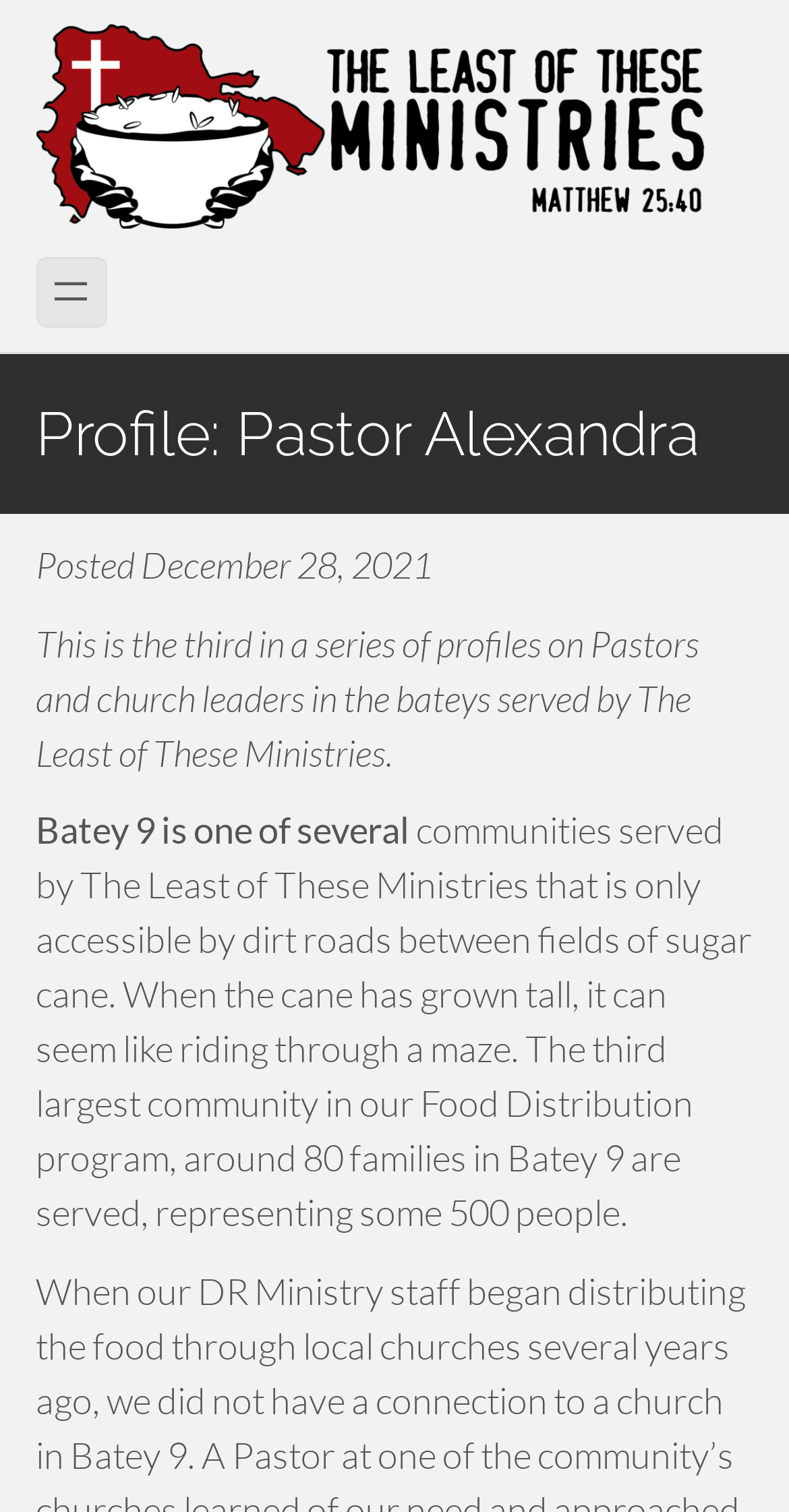How many families are served in Batey 9?
Analyze the image and provide a thorough answer to the question.

The number of families served in Batey 9 can be found in the StaticText element 'around 80 families in Batey 9 are served, representing some 500 people.' which is a child of the HeaderAsNonLandmark element.